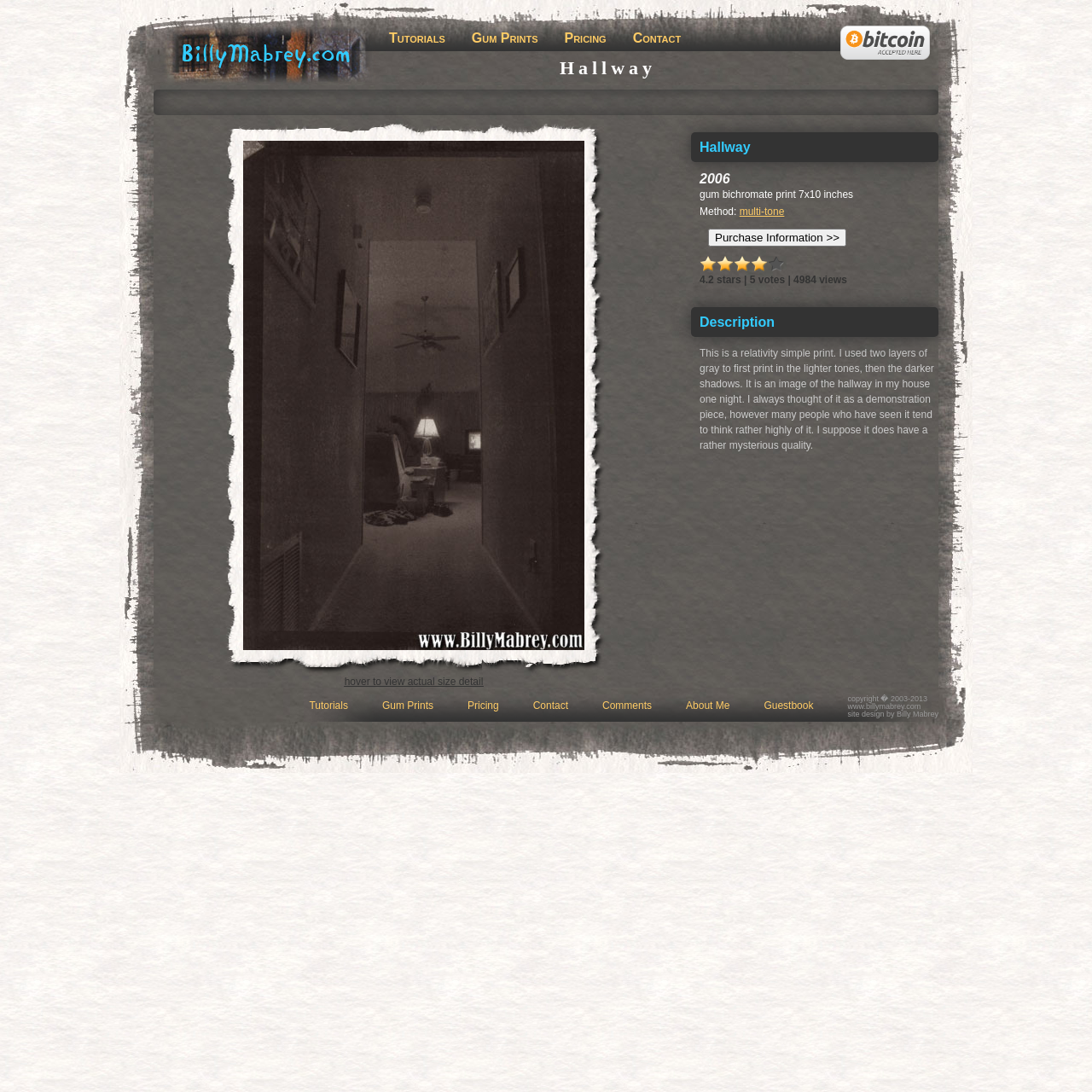Find the UI element described as: "value="Purchase Information >>"" and predict its bounding box coordinates. Ensure the coordinates are four float numbers between 0 and 1, [left, top, right, bottom].

[0.648, 0.209, 0.775, 0.226]